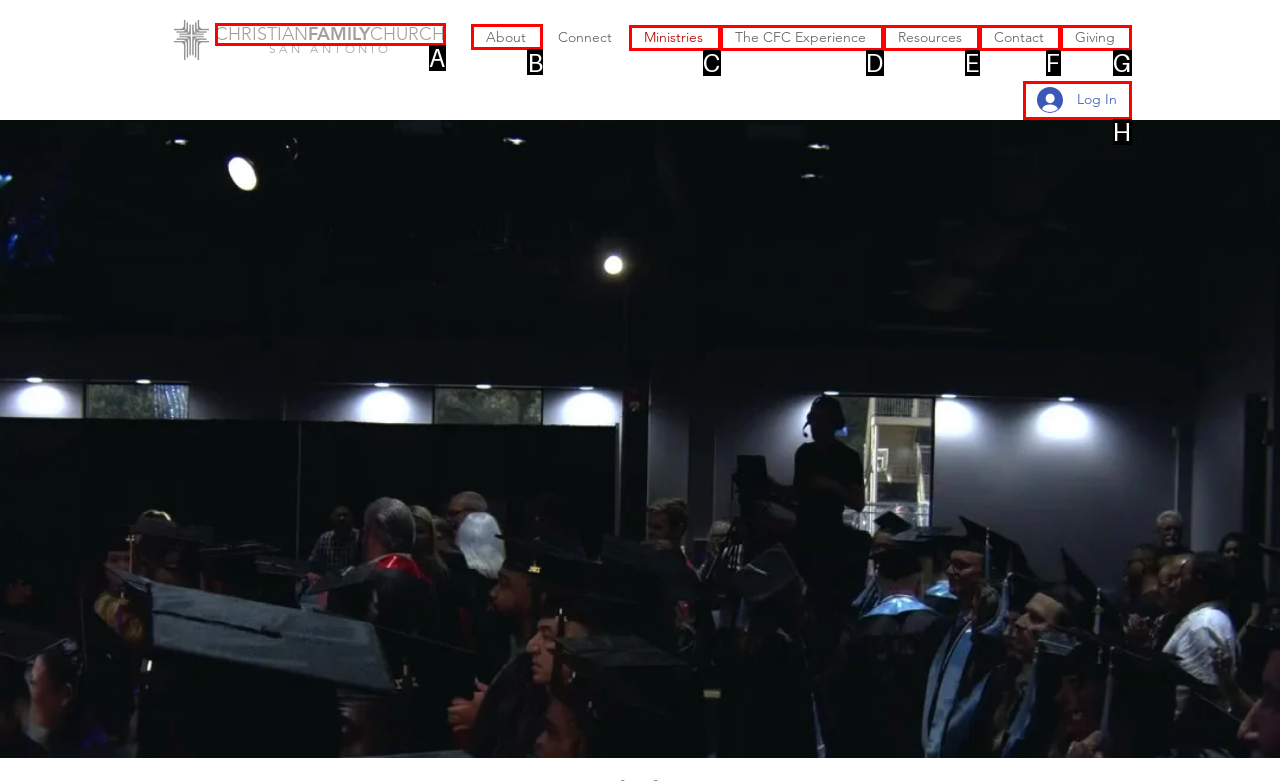Choose the letter of the option that needs to be clicked to perform the task: Explore the About page. Answer with the letter.

B